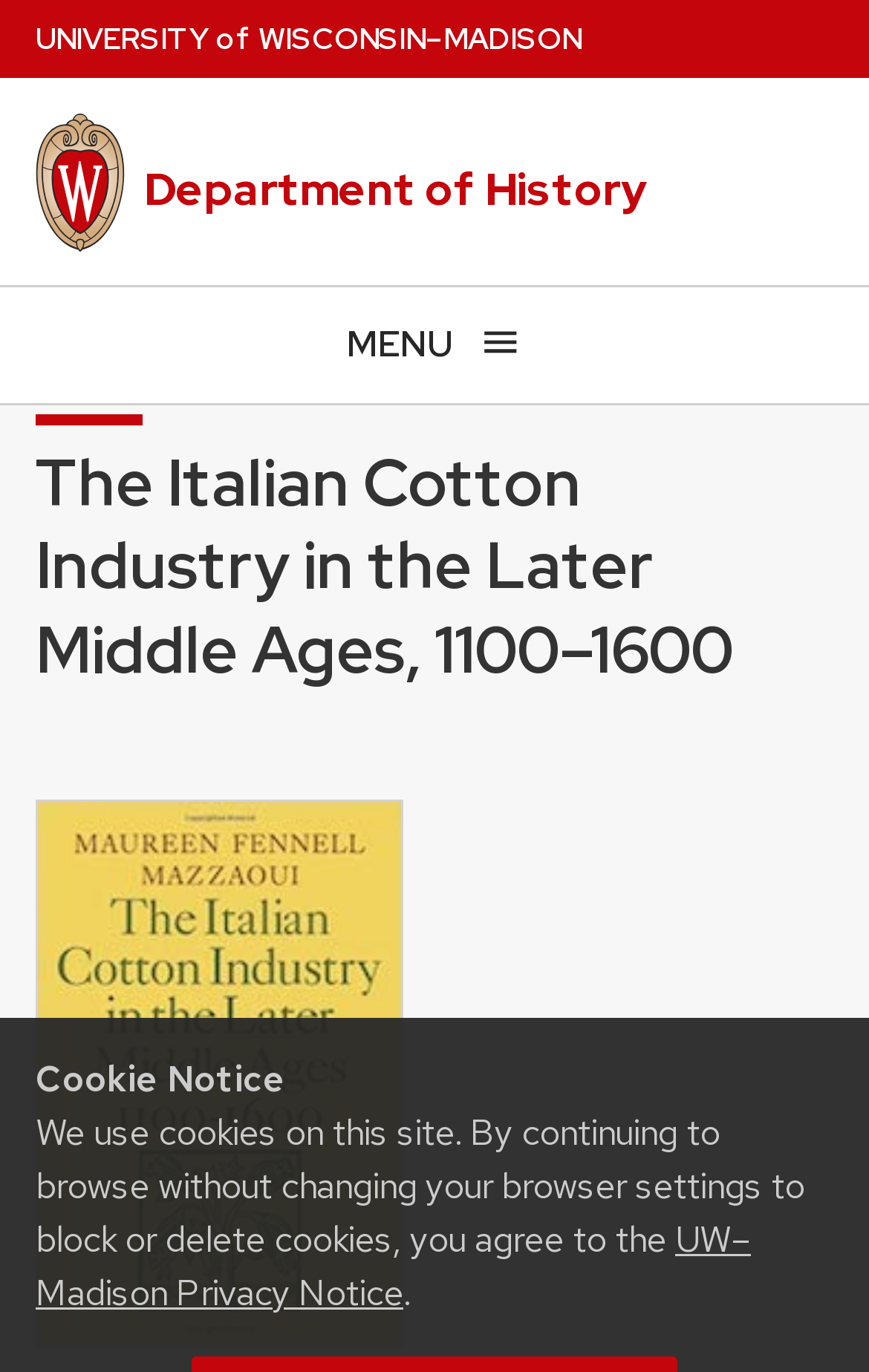Explain the webpage in detail.

The webpage is about a book titled "The Italian Cotton Industry in the Later Middle Ages, 1100–1600" by Maureen Mazzaoui, published by Cambridge University Press in 1981. 

At the top of the page, there is a "Cookie Notice" section, which includes a heading and a paragraph of text explaining the use of cookies on the site. Below this section, there is a link to the "UW–Madison Privacy Notice". 

On the top-left corner, there is a link to the "University of Wisconsin Madison home page", accompanied by the university's logo, which consists of three parts: "NIVERSITY", "ISCONSIN", and "–MADISON". 

Next to the university logo, there is a link to the "Department of History". 

A menu button is located at the top-left corner, which can be expanded to show more options. The button is labeled "MENU" and has an "open menu" icon next to it. 

Below the menu button, there is a header section that contains the title of the book, "The Italian Cotton Industry in the Later Middle Ages, 1100–1600". 

On the right side of the header section, there is a book cover image, which is also a link to more information about the book. The image takes up most of the right side of the page, stretching from the top to the bottom.